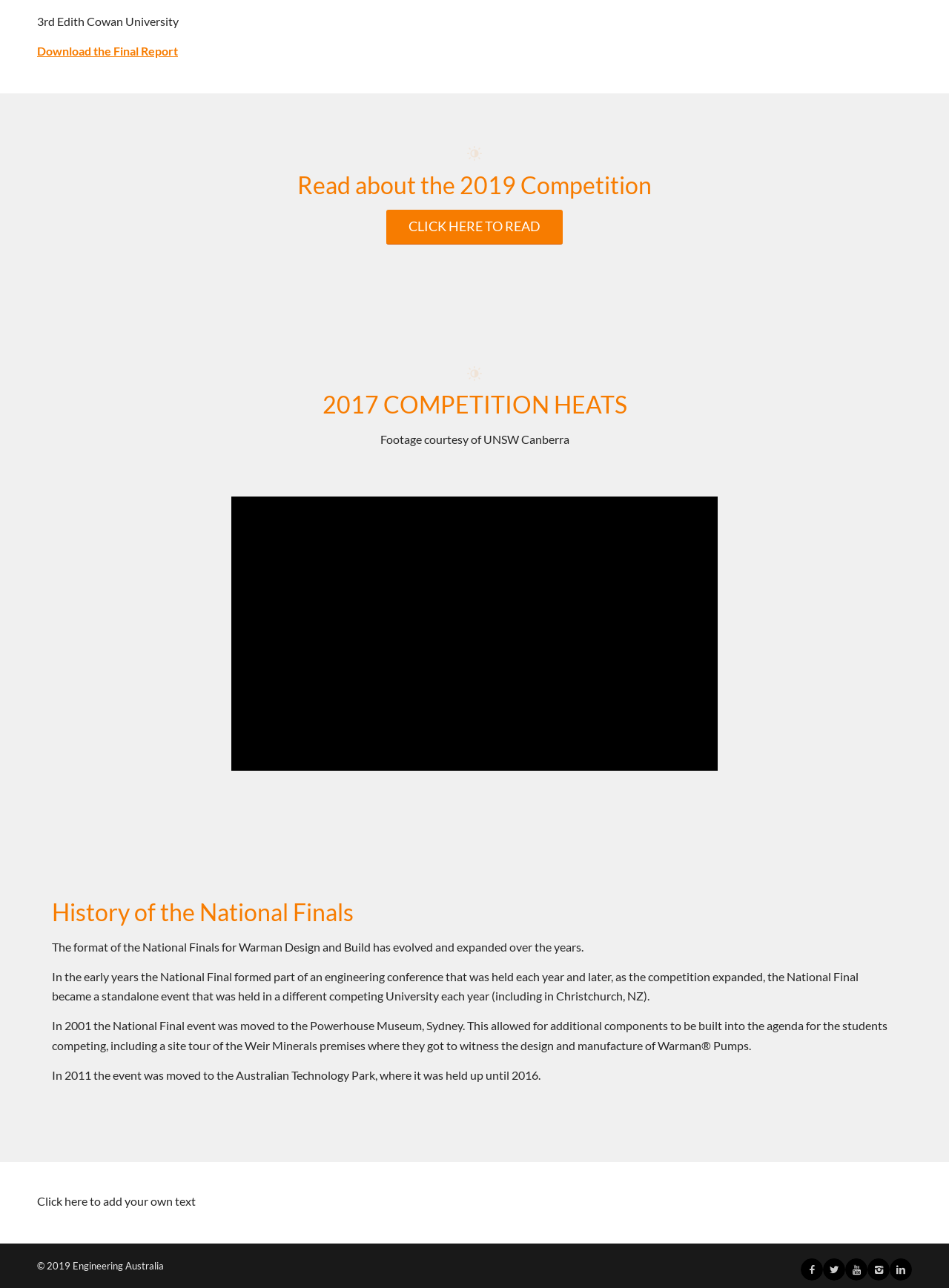Find and provide the bounding box coordinates for the UI element described here: "CLICK HERE TO READ". The coordinates should be given as four float numbers between 0 and 1: [left, top, right, bottom].

[0.407, 0.163, 0.593, 0.19]